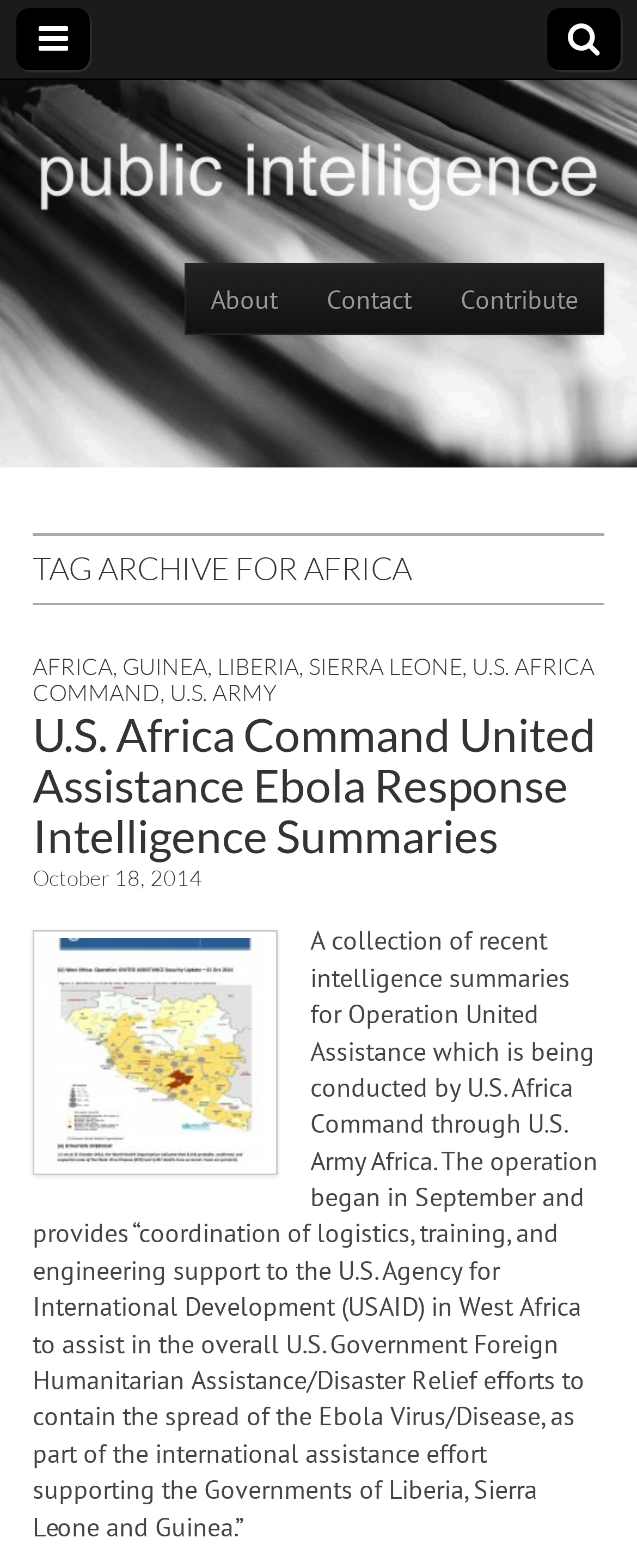Find the bounding box coordinates for the area you need to click to carry out the instruction: "Click the About link". The coordinates should be four float numbers between 0 and 1, indicated as [left, top, right, bottom].

[0.292, 0.169, 0.474, 0.213]